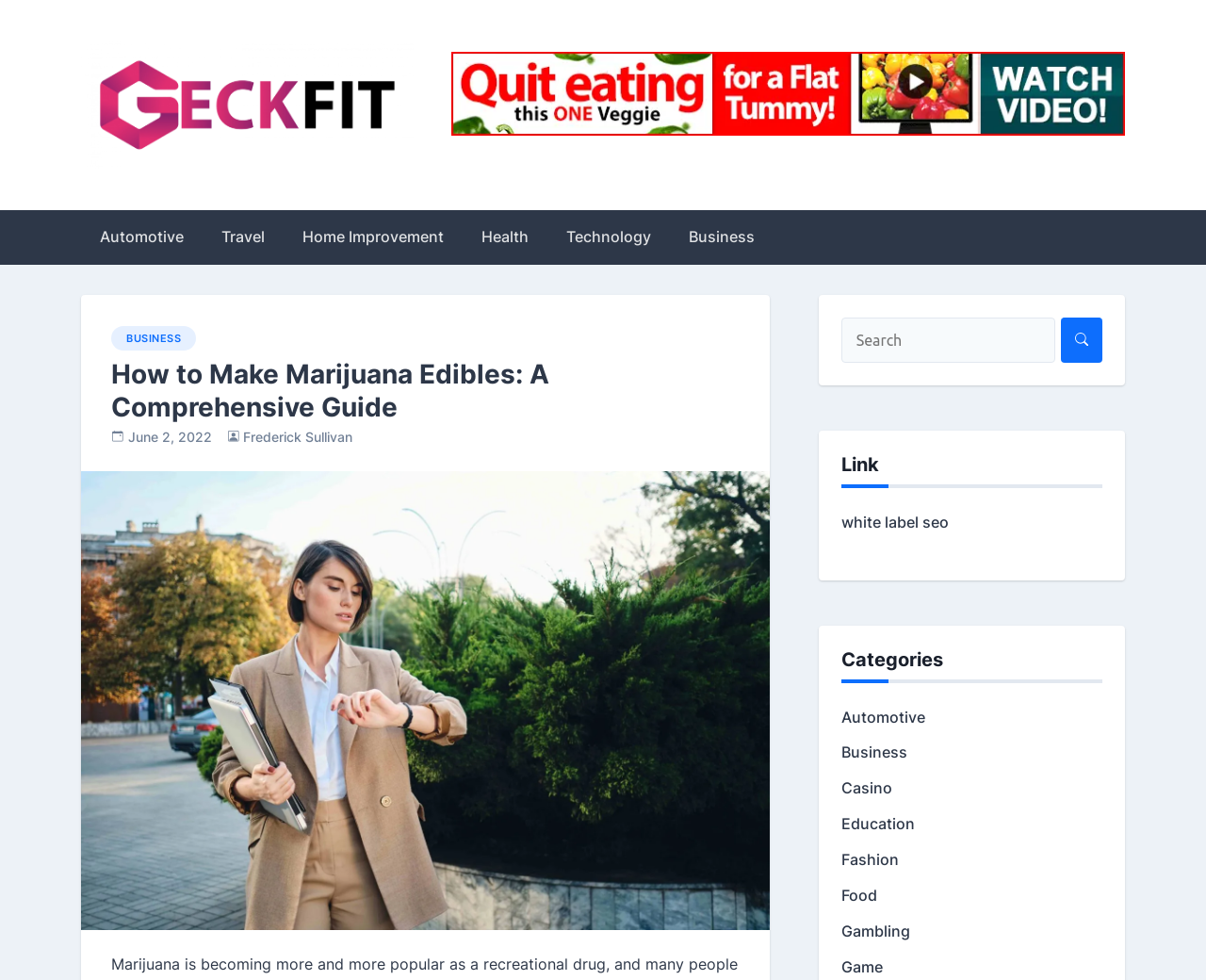Please pinpoint the bounding box coordinates for the region I should click to adhere to this instruction: "go to the Health category".

[0.384, 0.214, 0.454, 0.27]